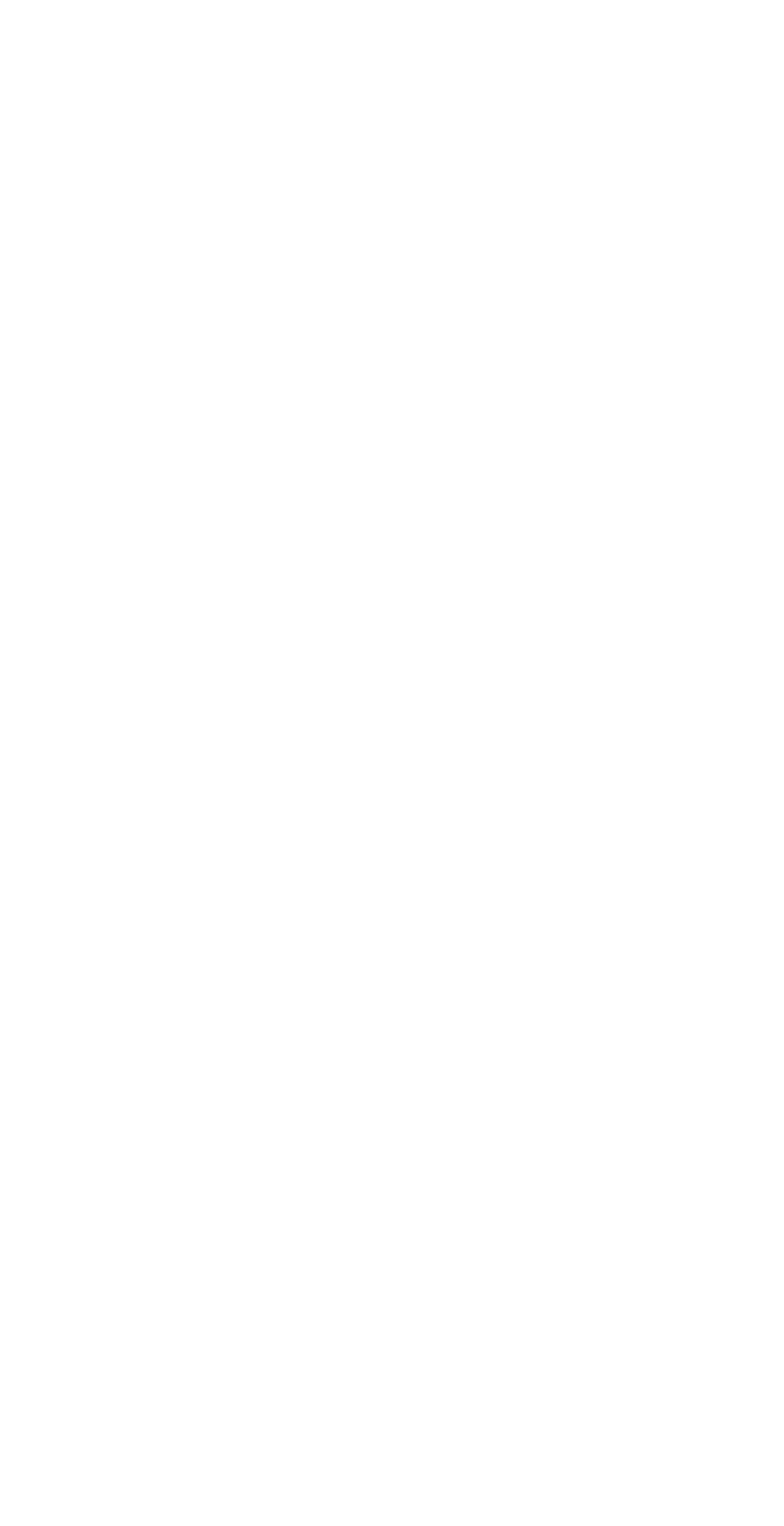Respond to the question below with a single word or phrase:
What is the relationship between 'Powered By Rainbows' and 'Matt Haslam Productions'?

Registered trademark